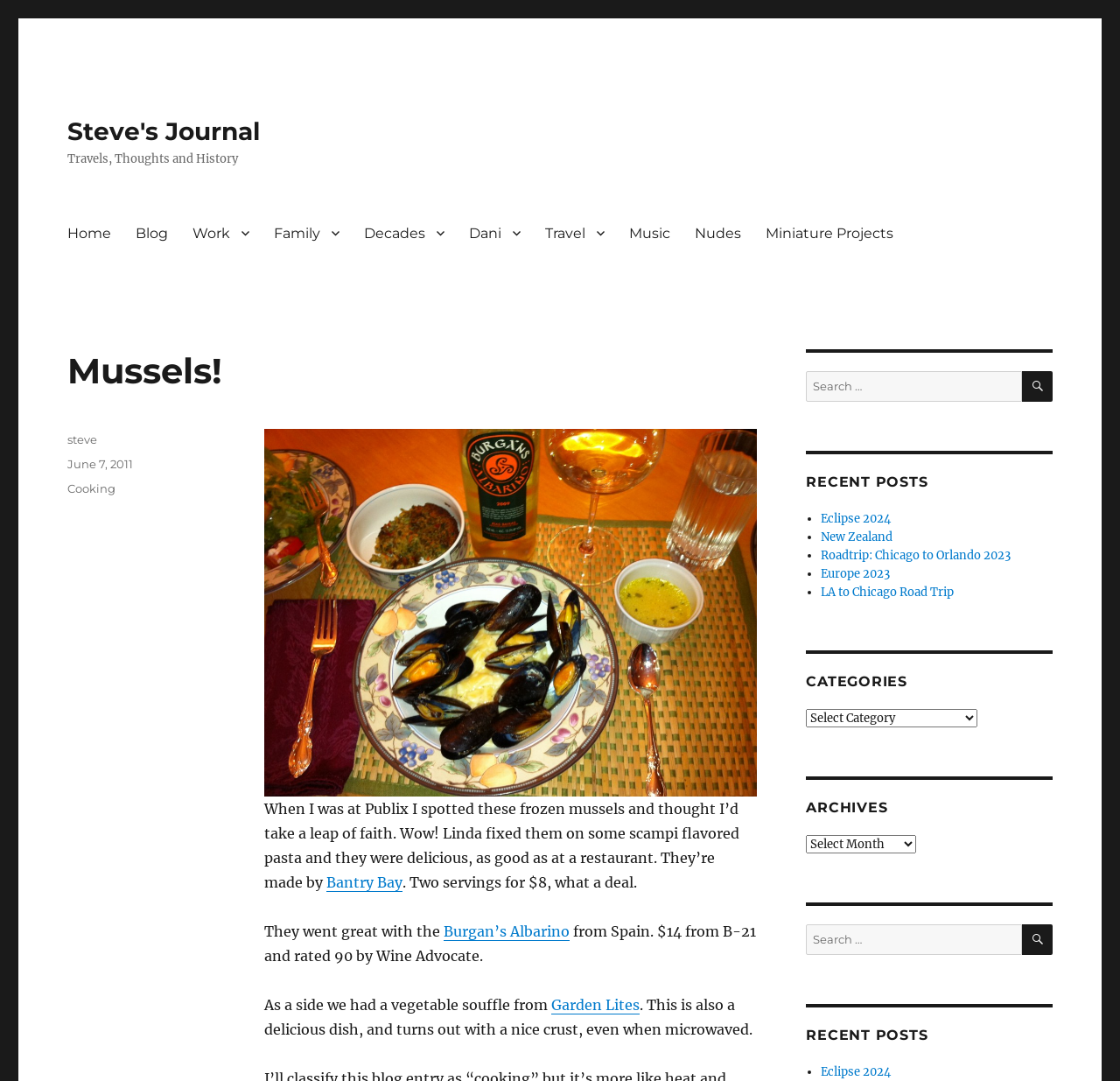Find and indicate the bounding box coordinates of the region you should select to follow the given instruction: "Select a category from the dropdown".

[0.72, 0.656, 0.873, 0.673]